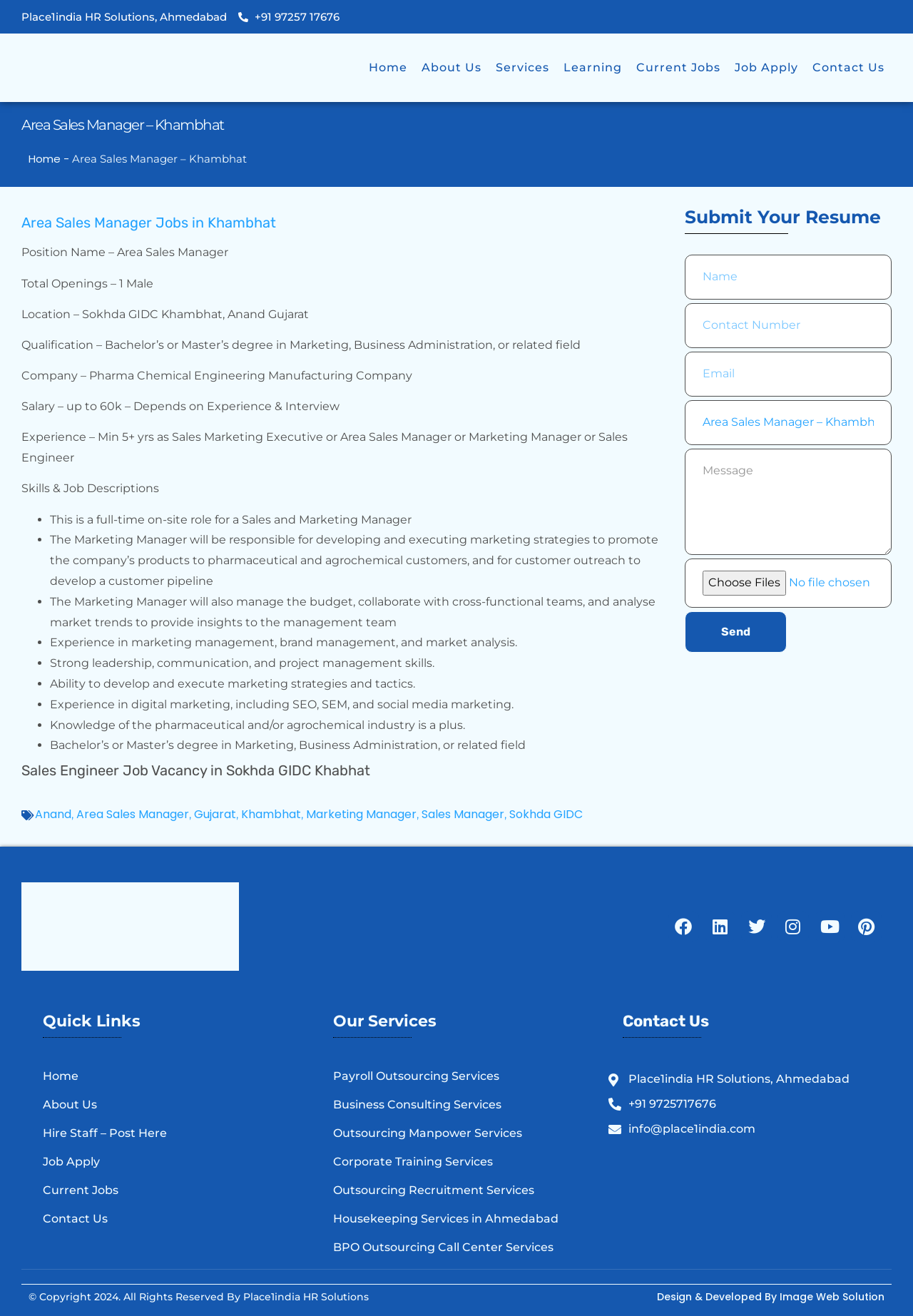Please indicate the bounding box coordinates of the element's region to be clicked to achieve the instruction: "Search for something". Provide the coordinates as four float numbers between 0 and 1, i.e., [left, top, right, bottom].

None